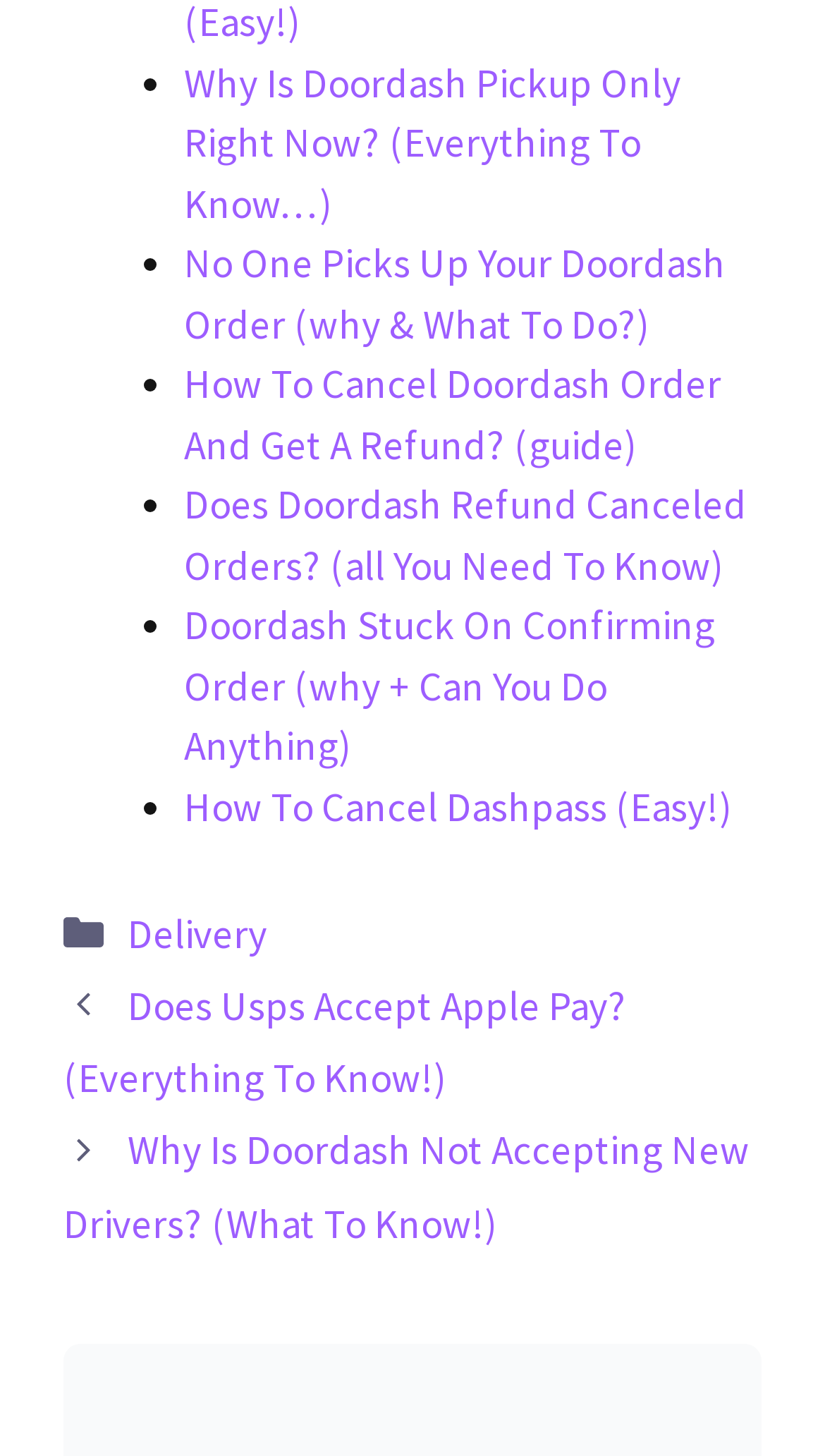Can you identify the bounding box coordinates of the clickable region needed to carry out this instruction: 'Click on 'Why Is Doordash Pickup Only Right Now? (Everything To Know…)''? The coordinates should be four float numbers within the range of 0 to 1, stated as [left, top, right, bottom].

[0.223, 0.039, 0.826, 0.157]